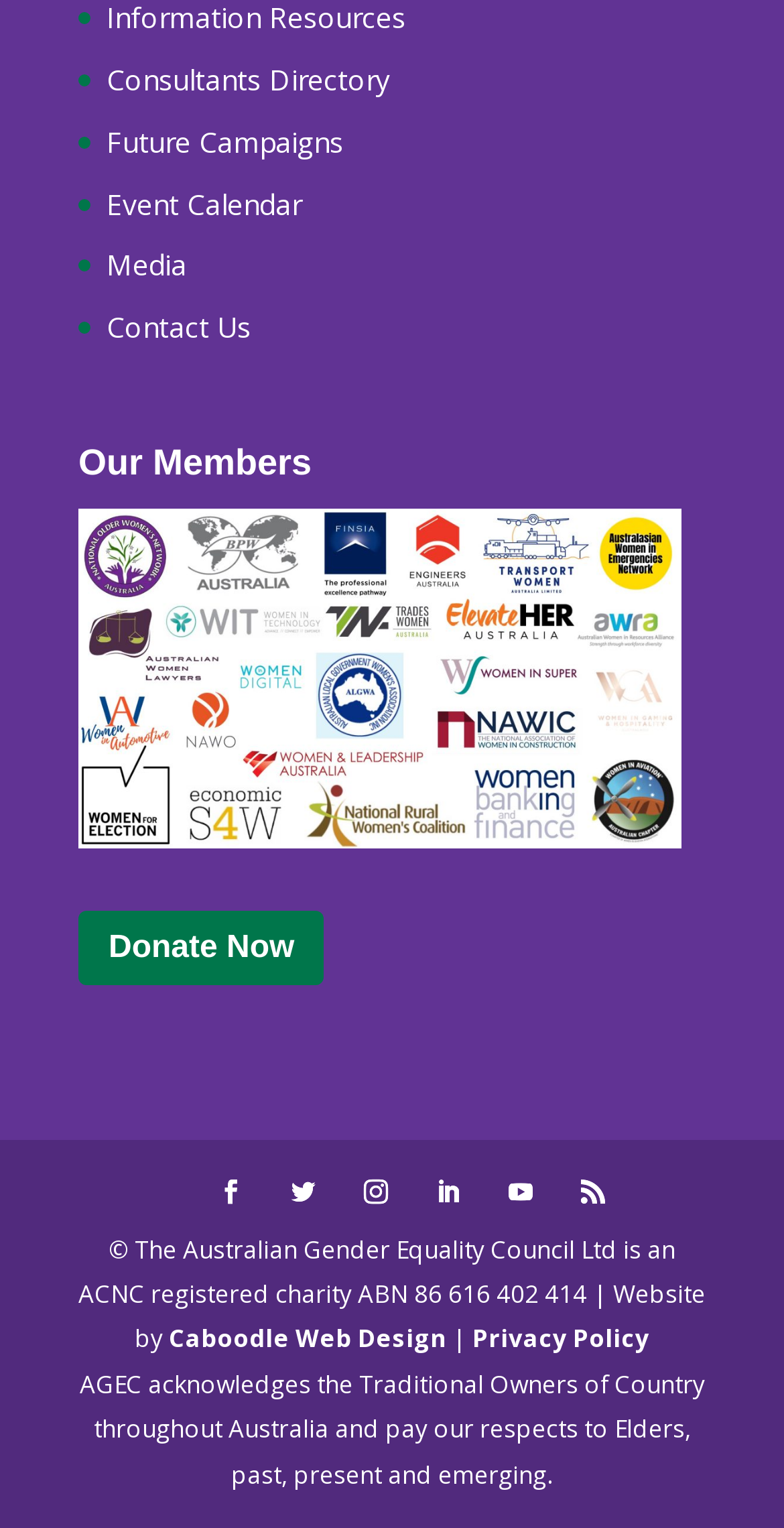Bounding box coordinates should be in the format (top-left x, top-left y, bottom-right x, bottom-right y) and all values should be floating point numbers between 0 and 1. Determine the bounding box coordinate for the UI element described as: Instagram

[0.464, 0.767, 0.495, 0.797]